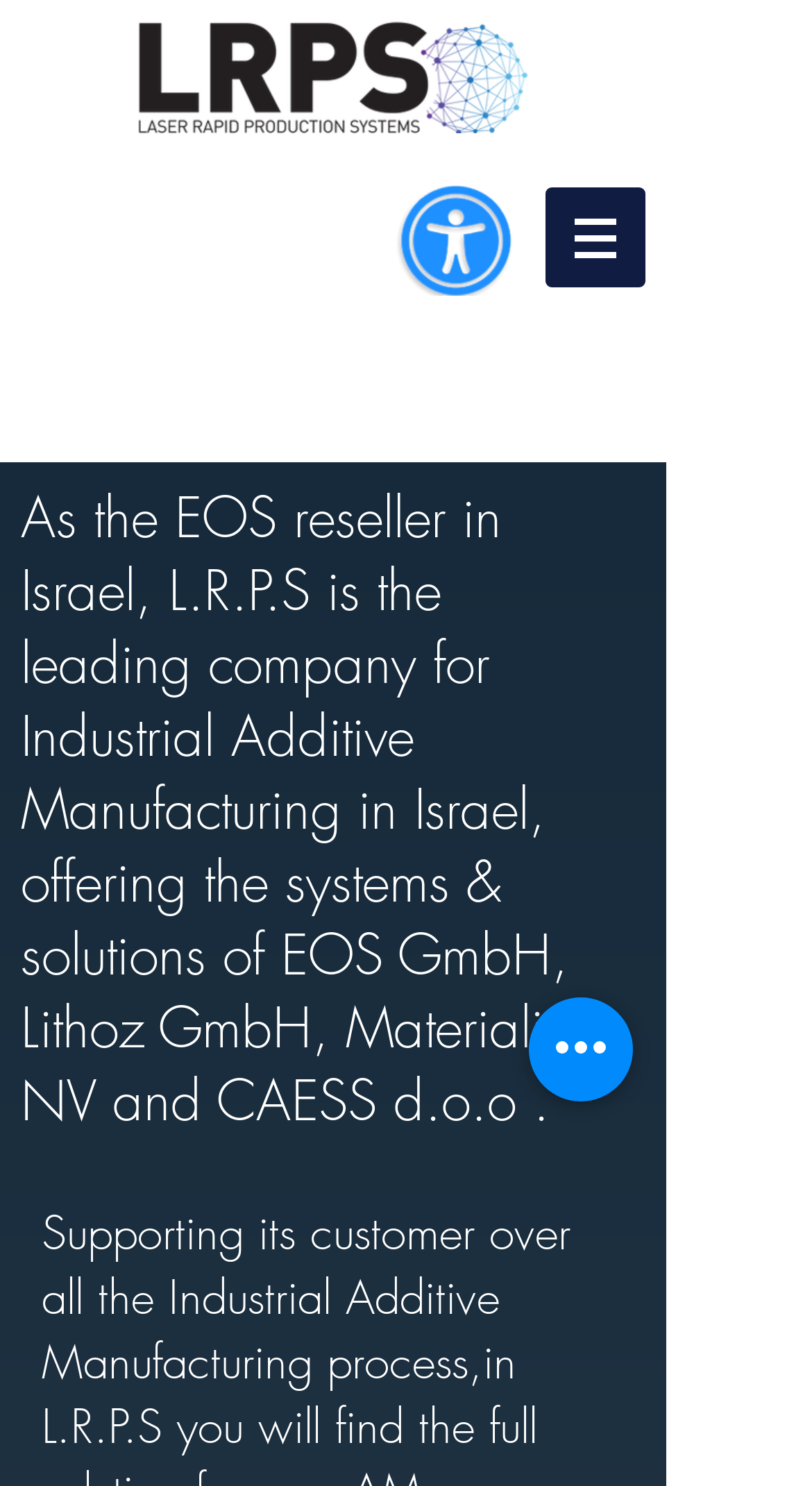Answer the following in one word or a short phrase: 
What is the type of manufacturing mentioned in the webpage?

Additive Manufacturing